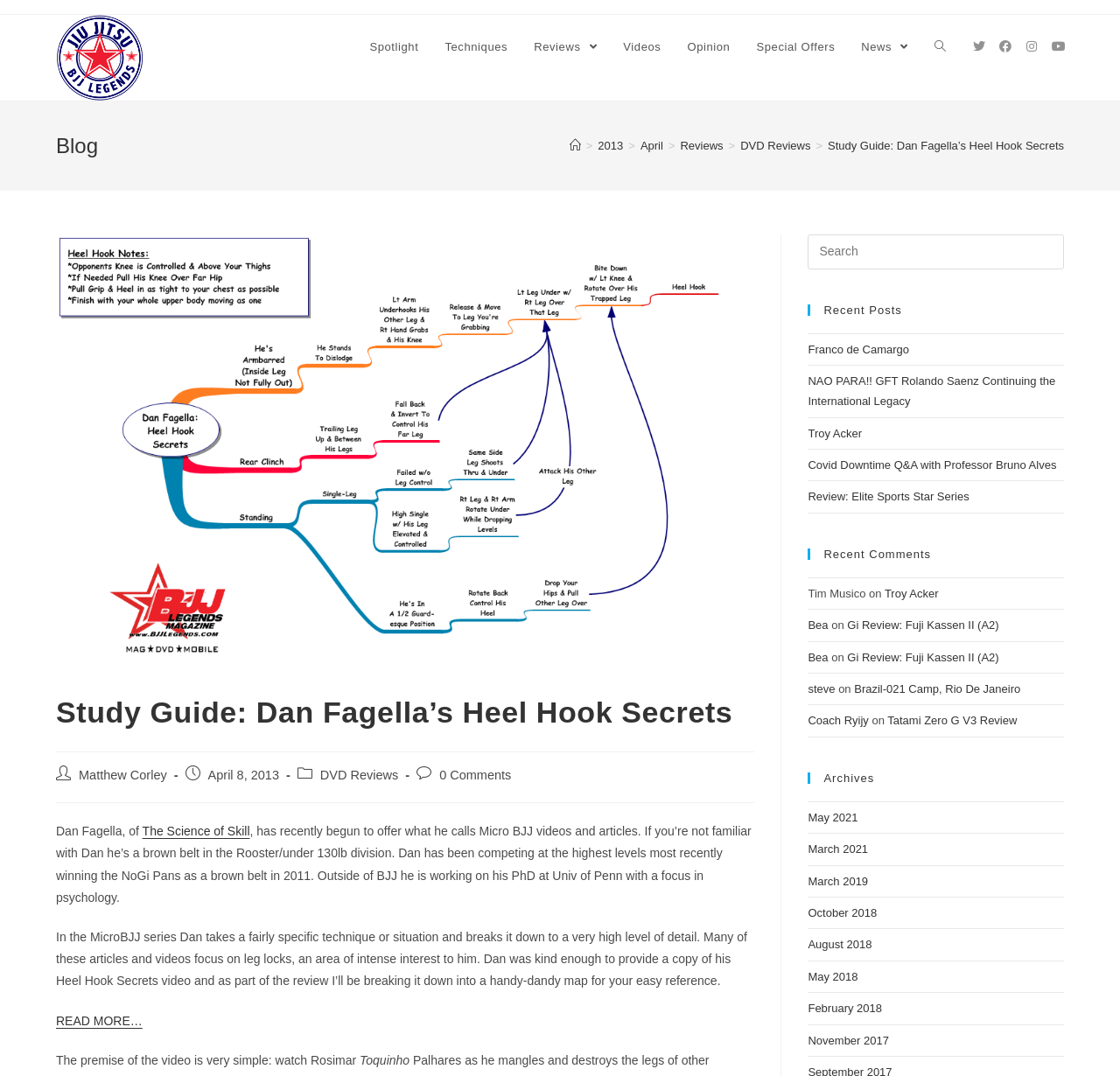What is the name of the website?
Please respond to the question with a detailed and informative answer.

I found the answer by looking at the top-left corner of the webpage, where the logo and name of the website are located. The text 'BJJ Legends Magazine' is an image, indicating that it is the name of the website.